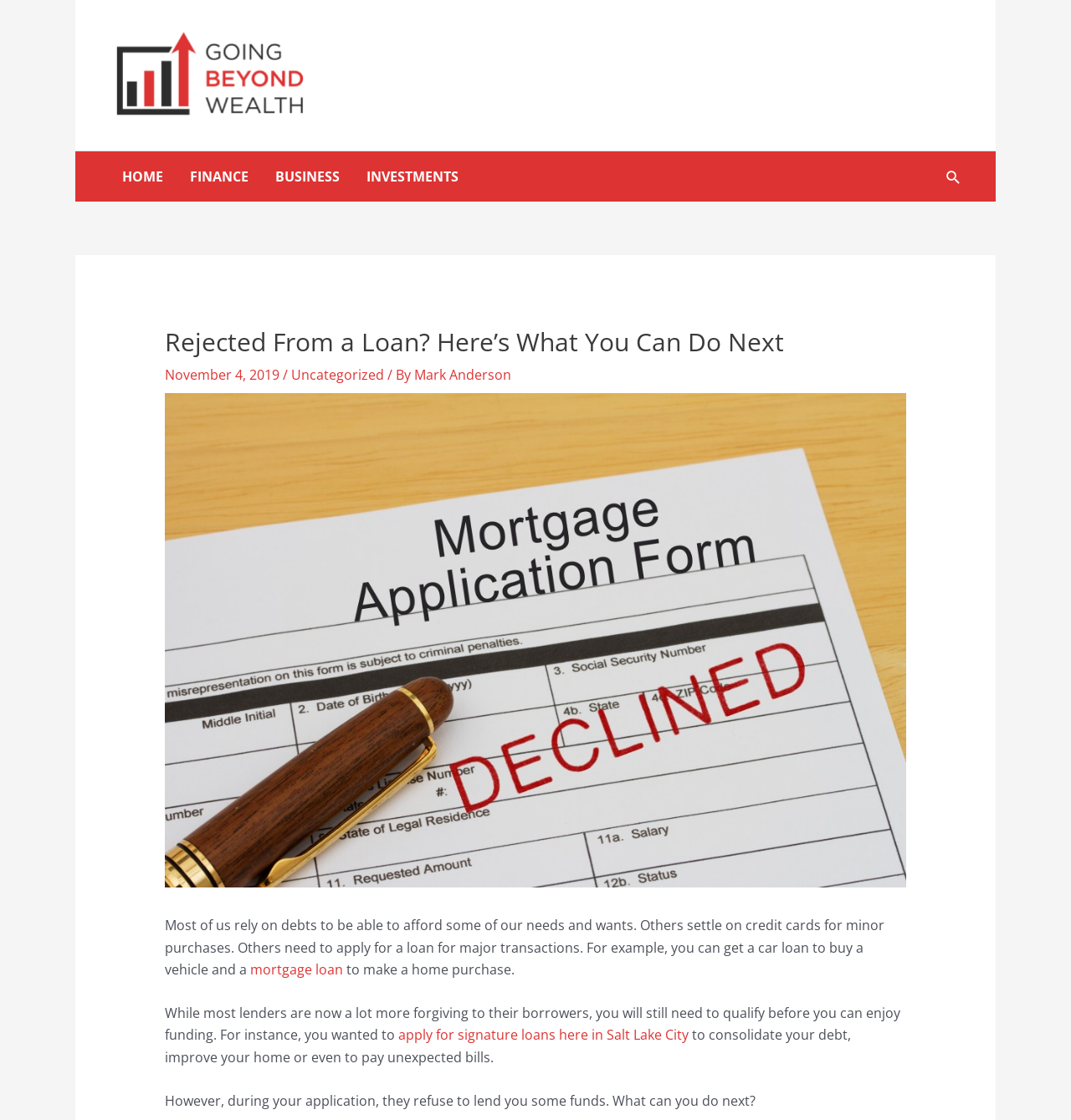Who is the author of the article? Analyze the screenshot and reply with just one word or a short phrase.

Mark Anderson